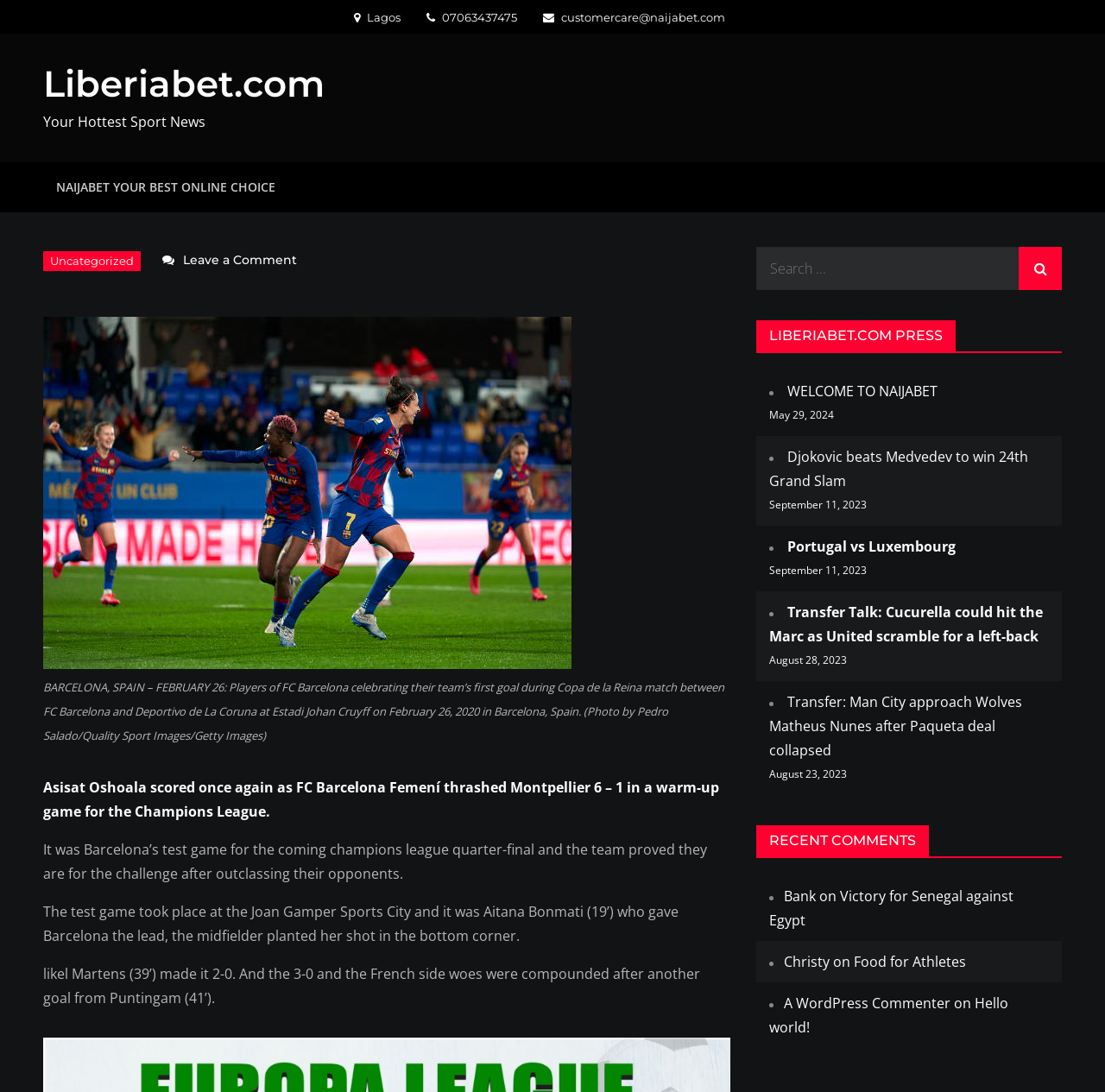Determine the bounding box coordinates of the section I need to click to execute the following instruction: "Click the '07063437475' link". Provide the coordinates as four float numbers between 0 and 1, i.e., [left, top, right, bottom].

[0.386, 0.009, 0.468, 0.022]